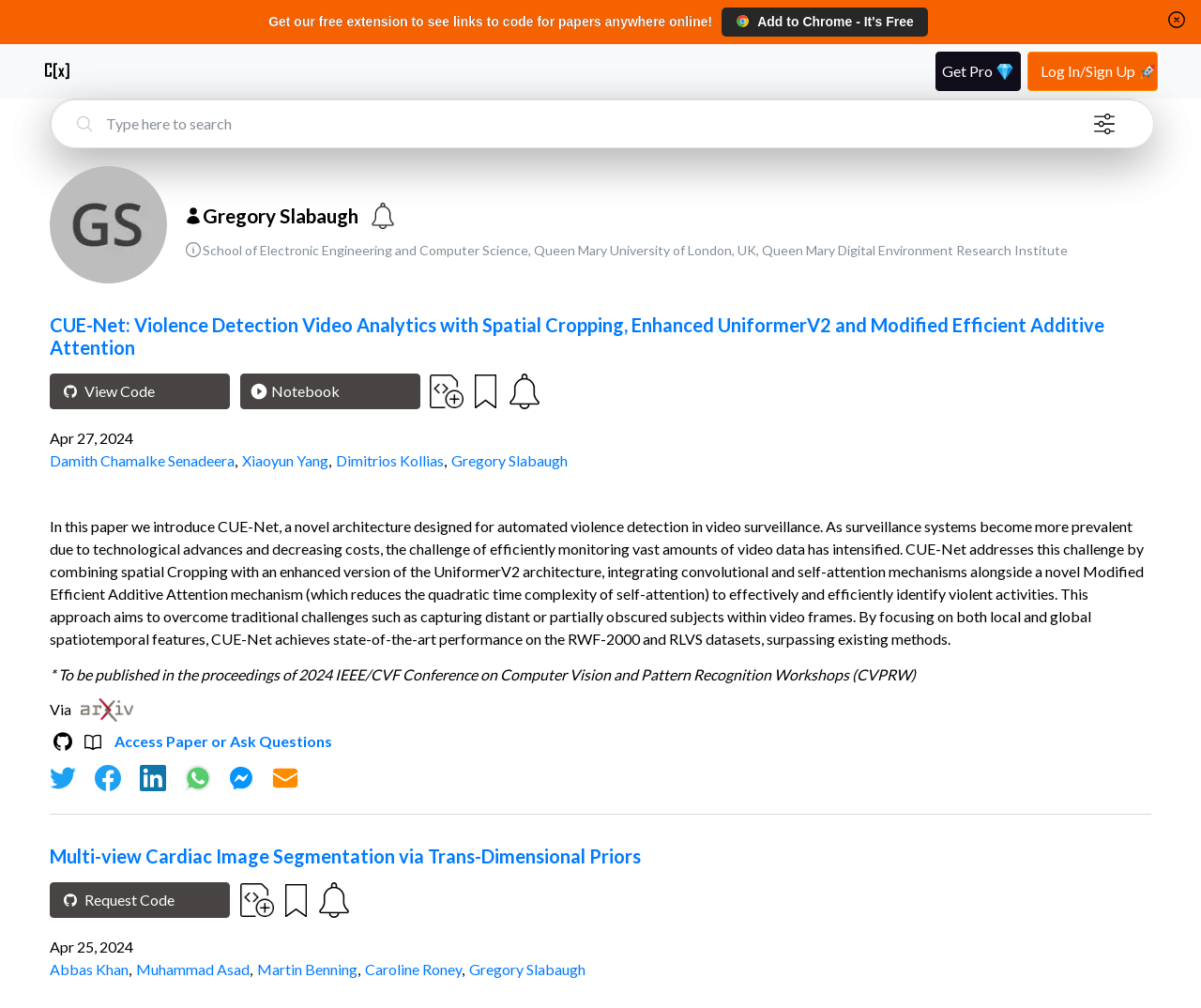Specify the bounding box coordinates (top-left x, top-left y, bottom-right x, bottom-right y) of the UI element in the screenshot that matches this description: Access Paper or Ask Questions

[0.096, 0.726, 0.277, 0.744]